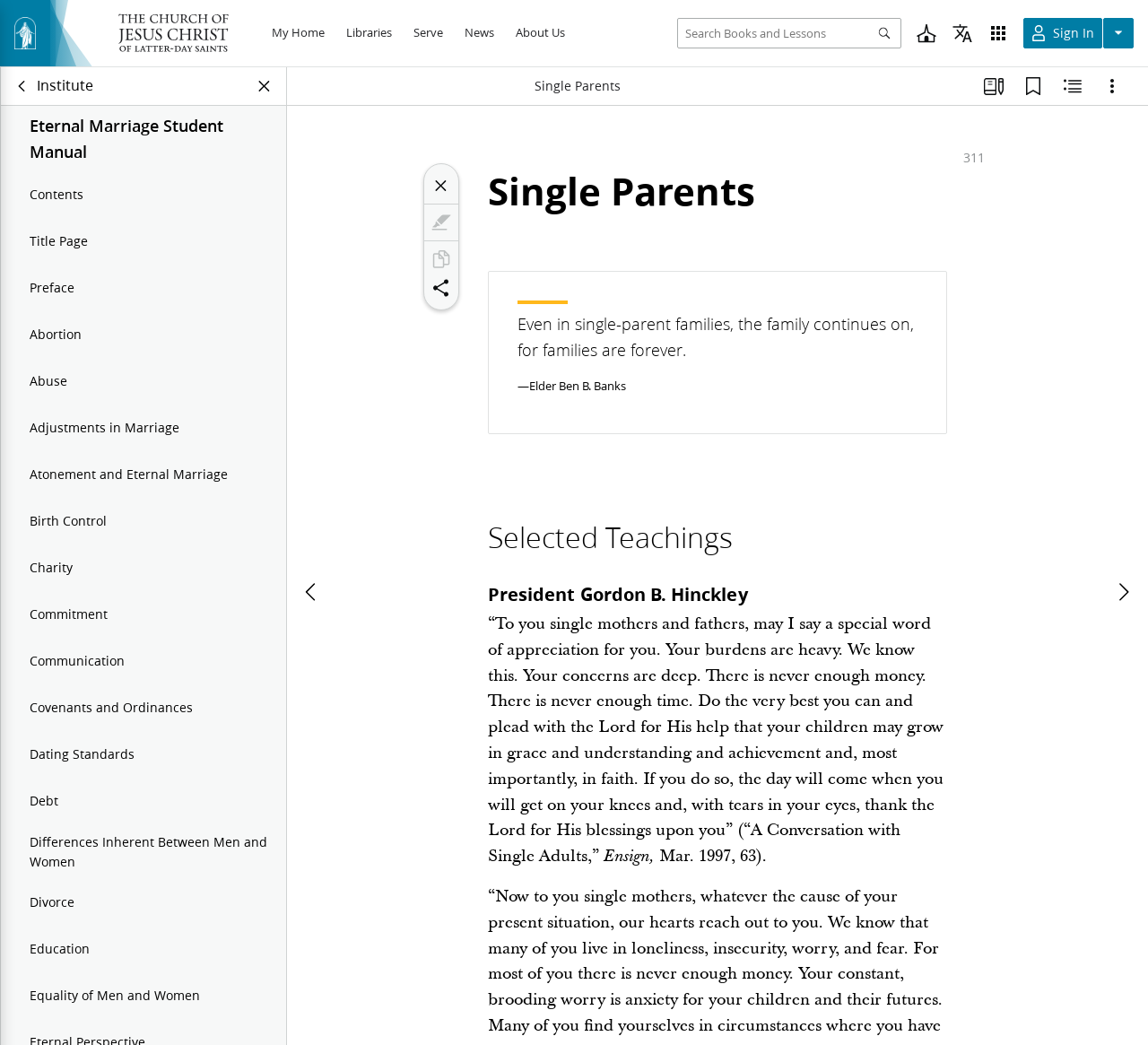What is the theme of the webpage?
Give a thorough and detailed response to the question.

I found the answer by looking at the title of the webpage, which is 'Single Parents', and the content of the webpage, which is about single parents and their families.